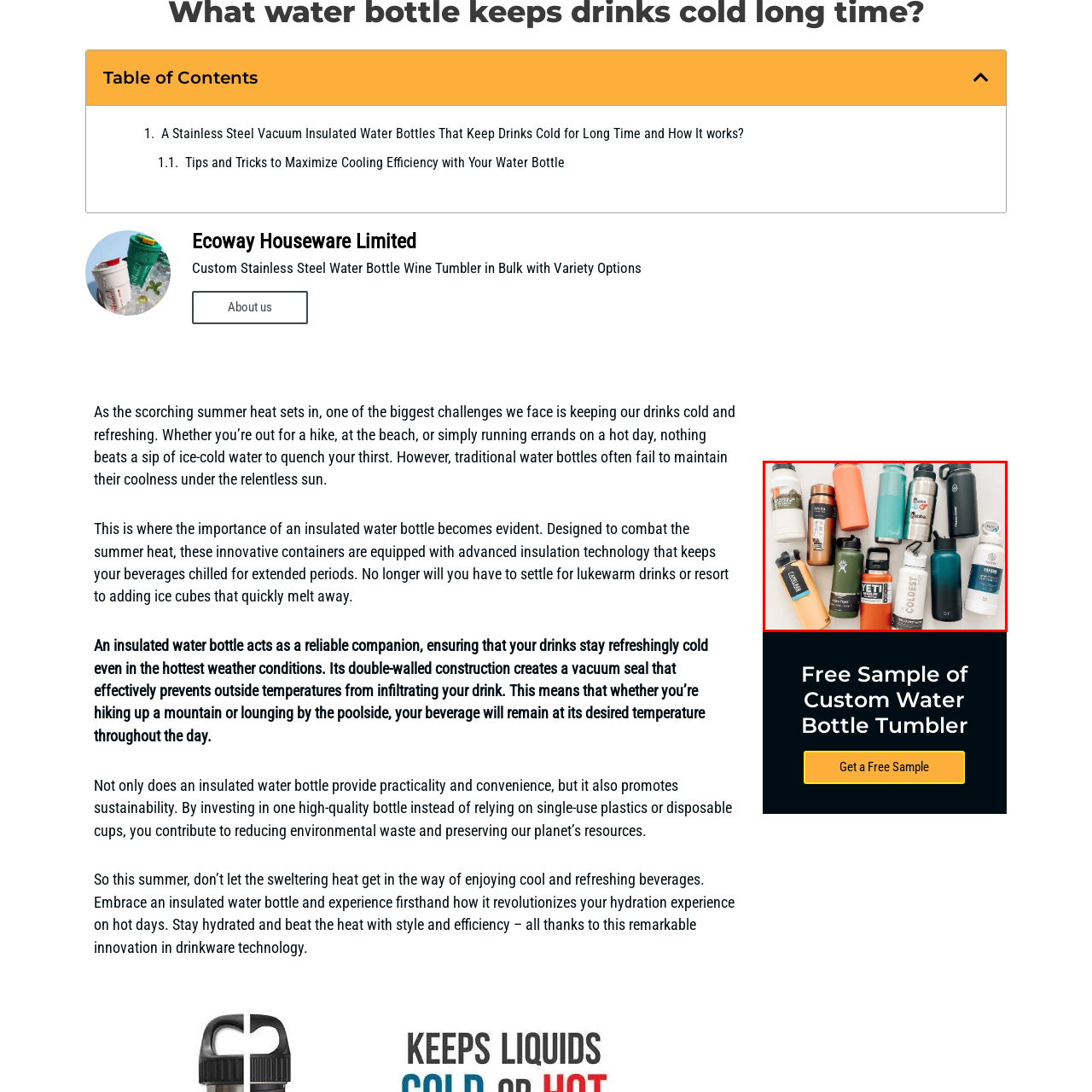Provide a comprehensive description of the image highlighted by the red bounding box.

The image showcases a vibrant array of custom stainless steel water bottles, each designed for durability and functionality. Arranged in an aesthetically pleasing layout, the selection features various shapes, sizes, and colors, highlighting options such as matte black, vibrant teal, classic white, and earthy hues. Notably, you can find renowned brands like YETI and Hydro Flask among the collection, indicating a range of high-quality insulation capabilities perfect for keeping drinks cold even in hot weather. This assortment not only emphasizes style but also promotes an eco-friendly lifestyle by encouraging the use of reusable drinkware, making it an ideal choice for outdoor adventures, workouts, or daily hydration. Each bottle reflects a commitment to quality and innovation in drinkware technology, suitable for anyone looking to stay refreshed while reducing environmental waste.